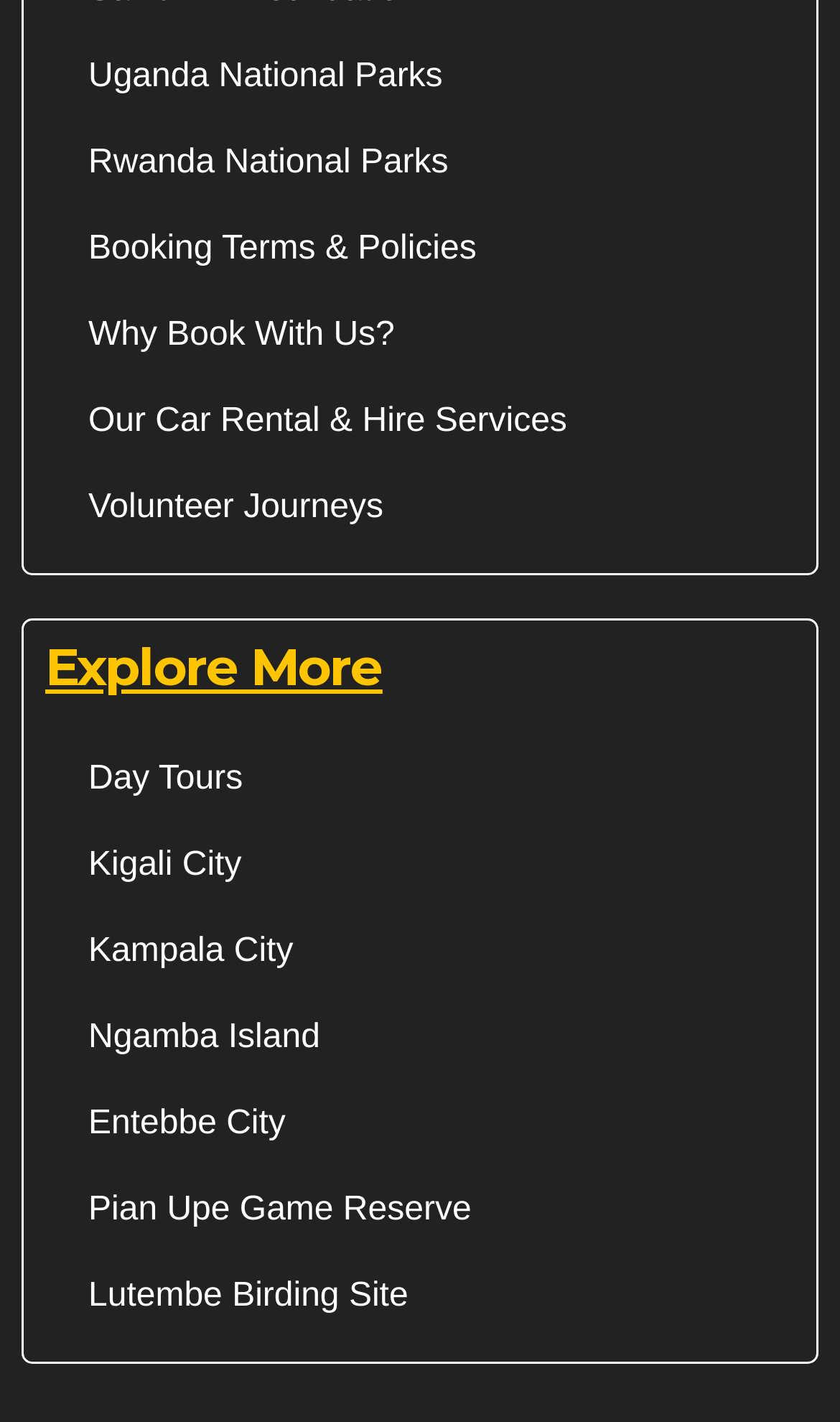Provide a brief response to the question using a single word or phrase: 
What is the purpose of the 'Why Book With Us?' link?

To provide booking information